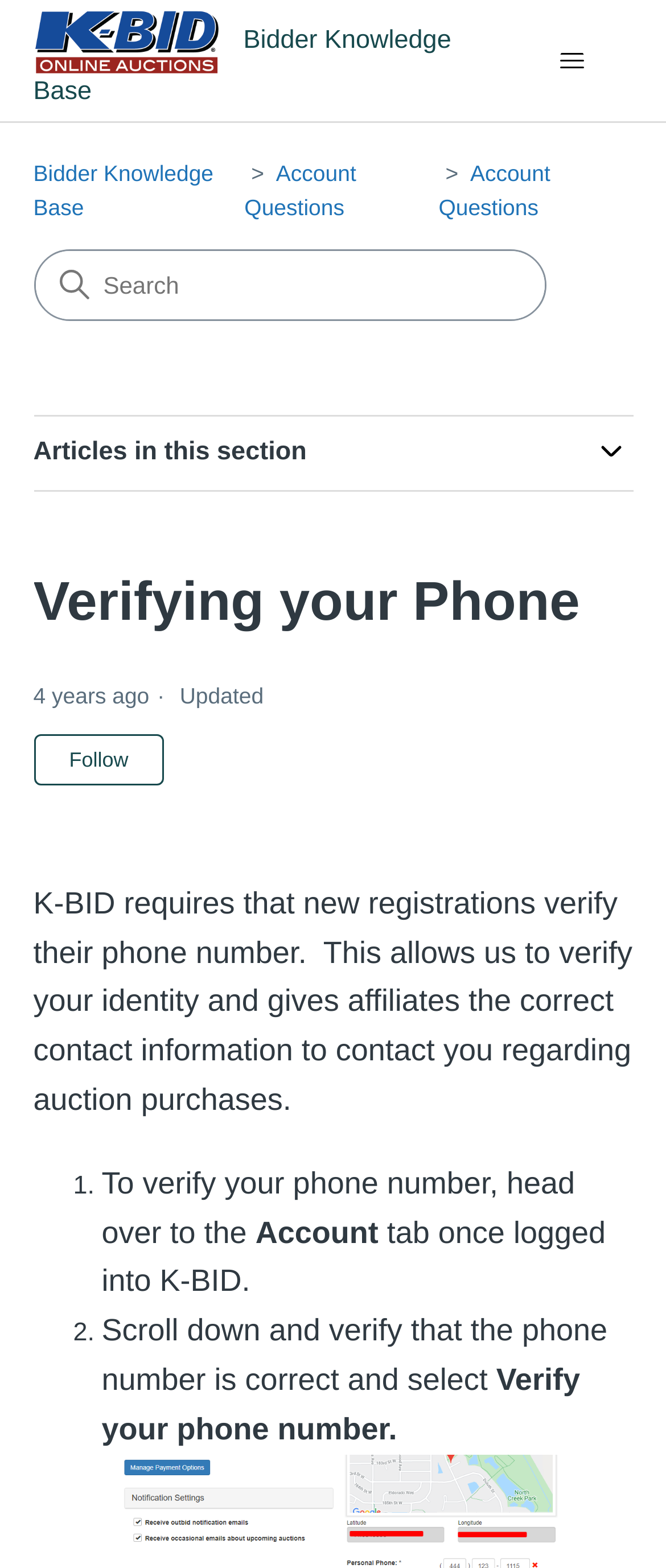Please specify the bounding box coordinates of the element that should be clicked to execute the given instruction: 'Search'. Ensure the coordinates are four float numbers between 0 and 1, expressed as [left, top, right, bottom].

[0.053, 0.16, 0.817, 0.204]